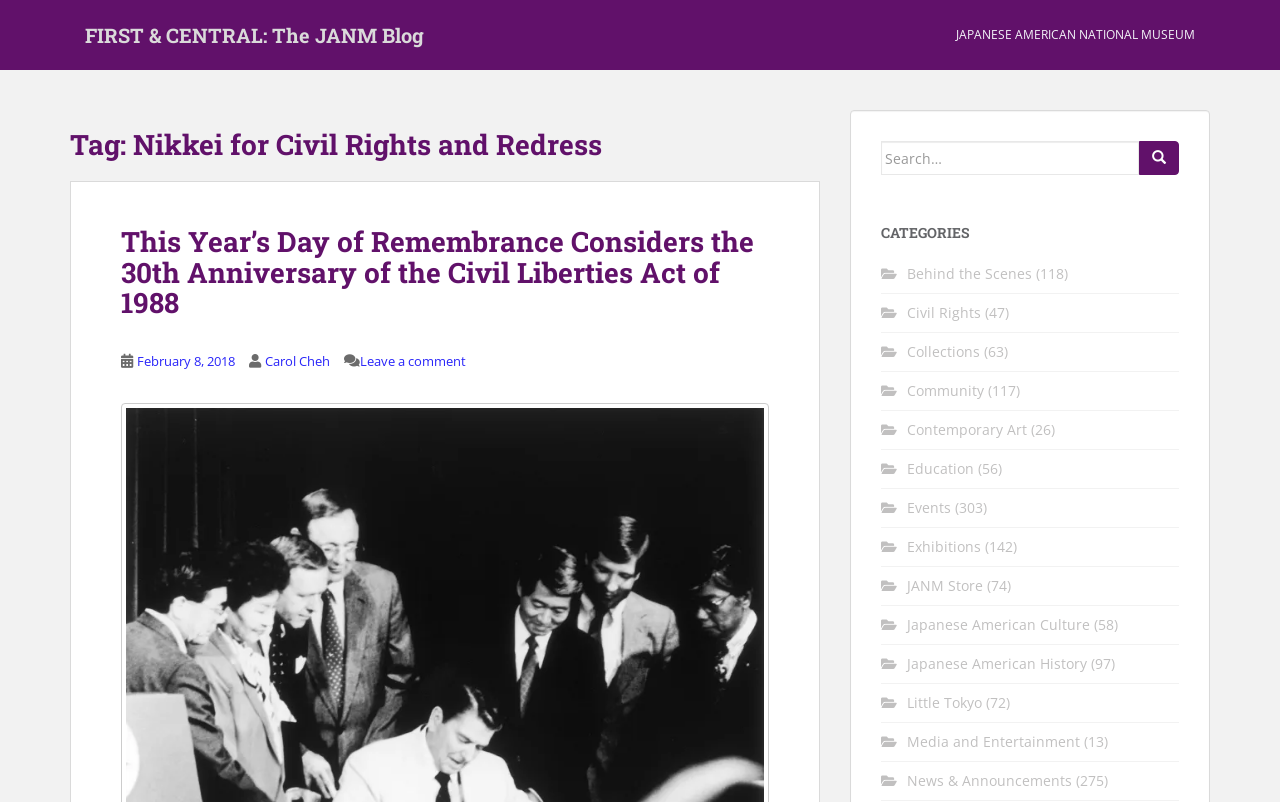Could you indicate the bounding box coordinates of the region to click in order to complete this instruction: "Click the 'About' link".

None